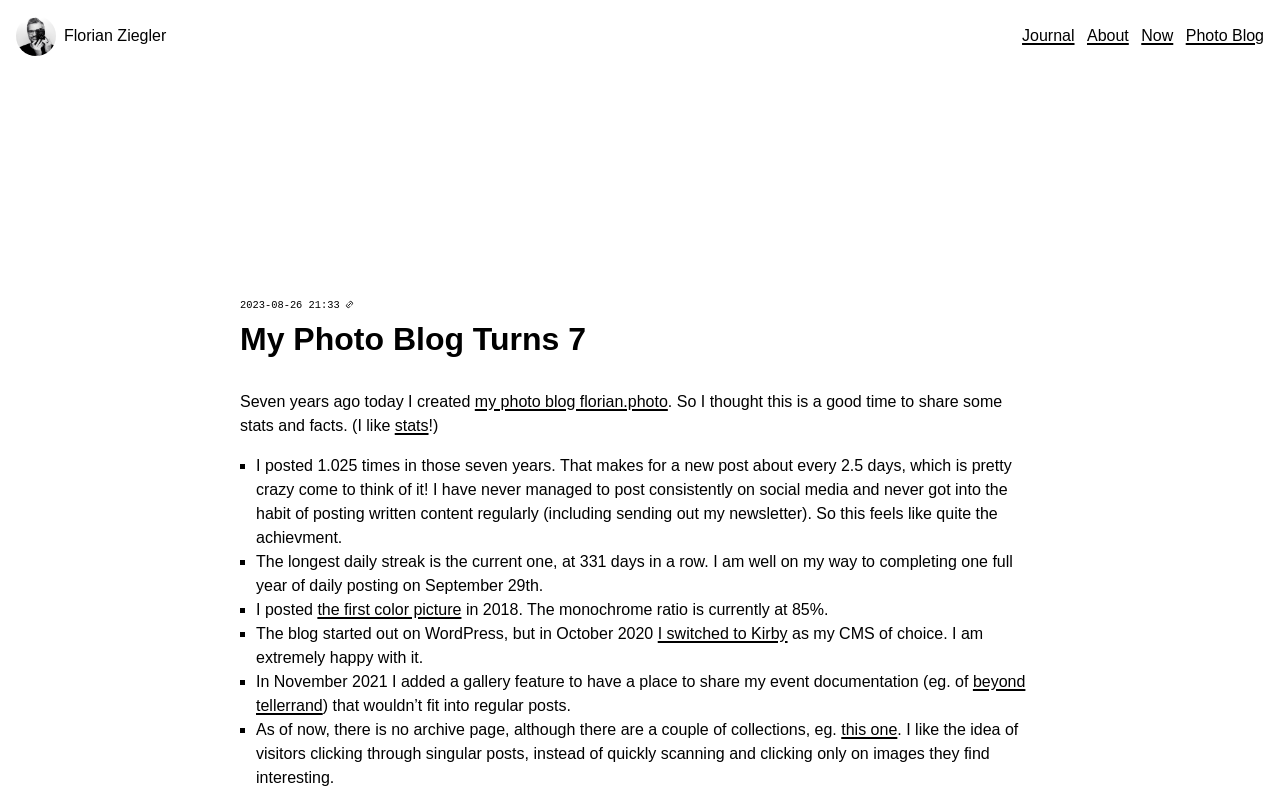Predict the bounding box of the UI element based on this description: "this one".

[0.657, 0.898, 0.701, 0.919]